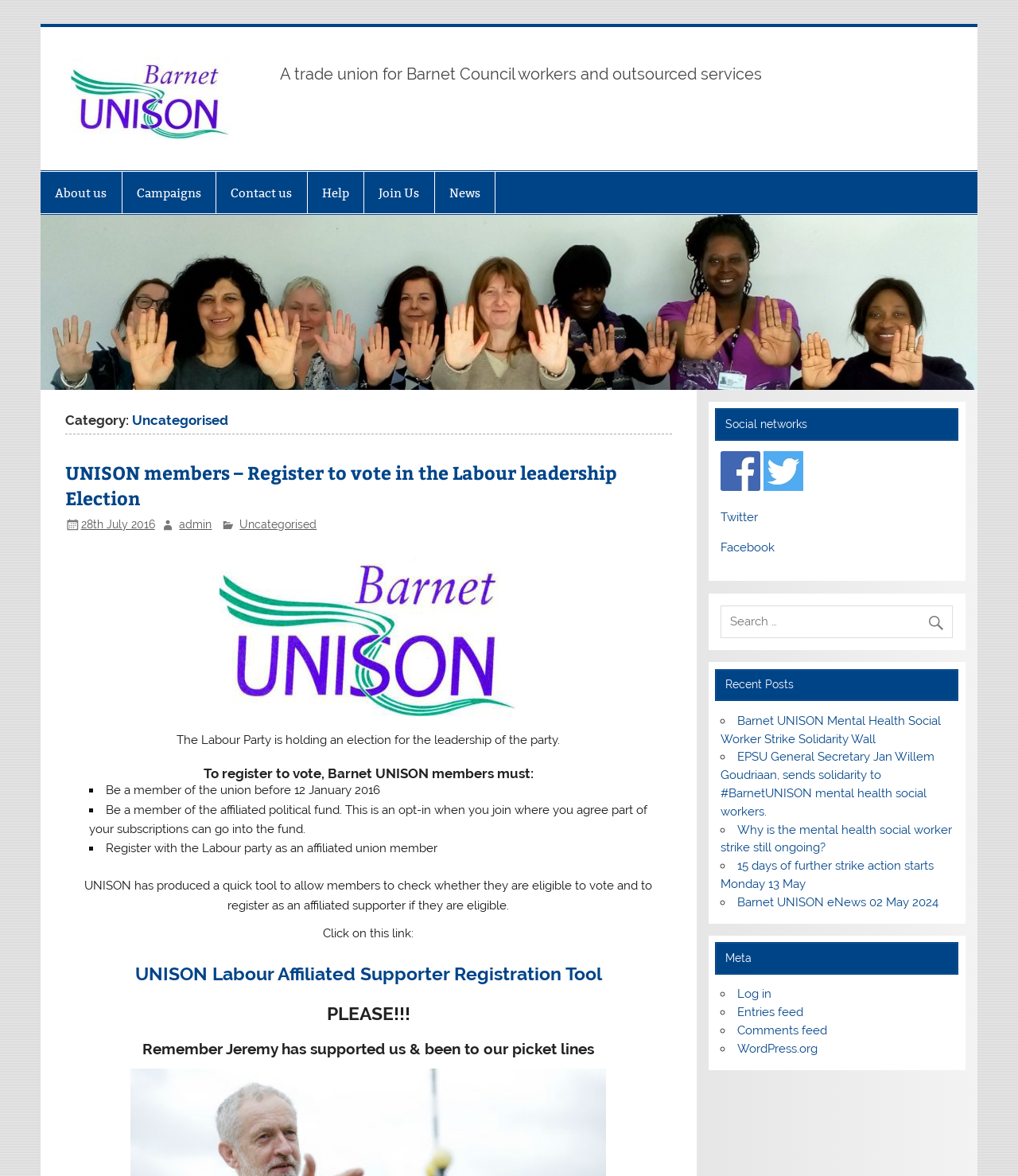Answer this question using a single word or a brief phrase:
How many recent posts are listed?

5